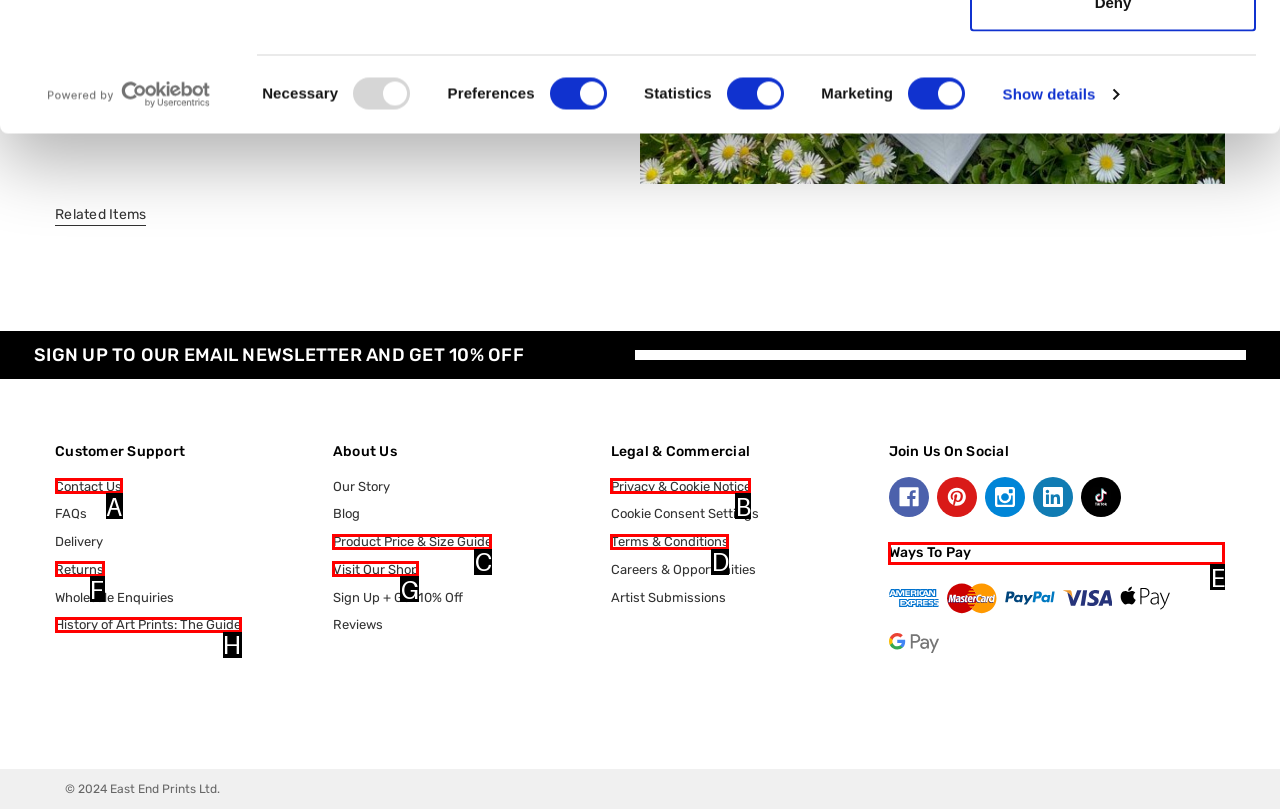Identify the letter of the correct UI element to fulfill the task: View payment options from the given options in the screenshot.

E